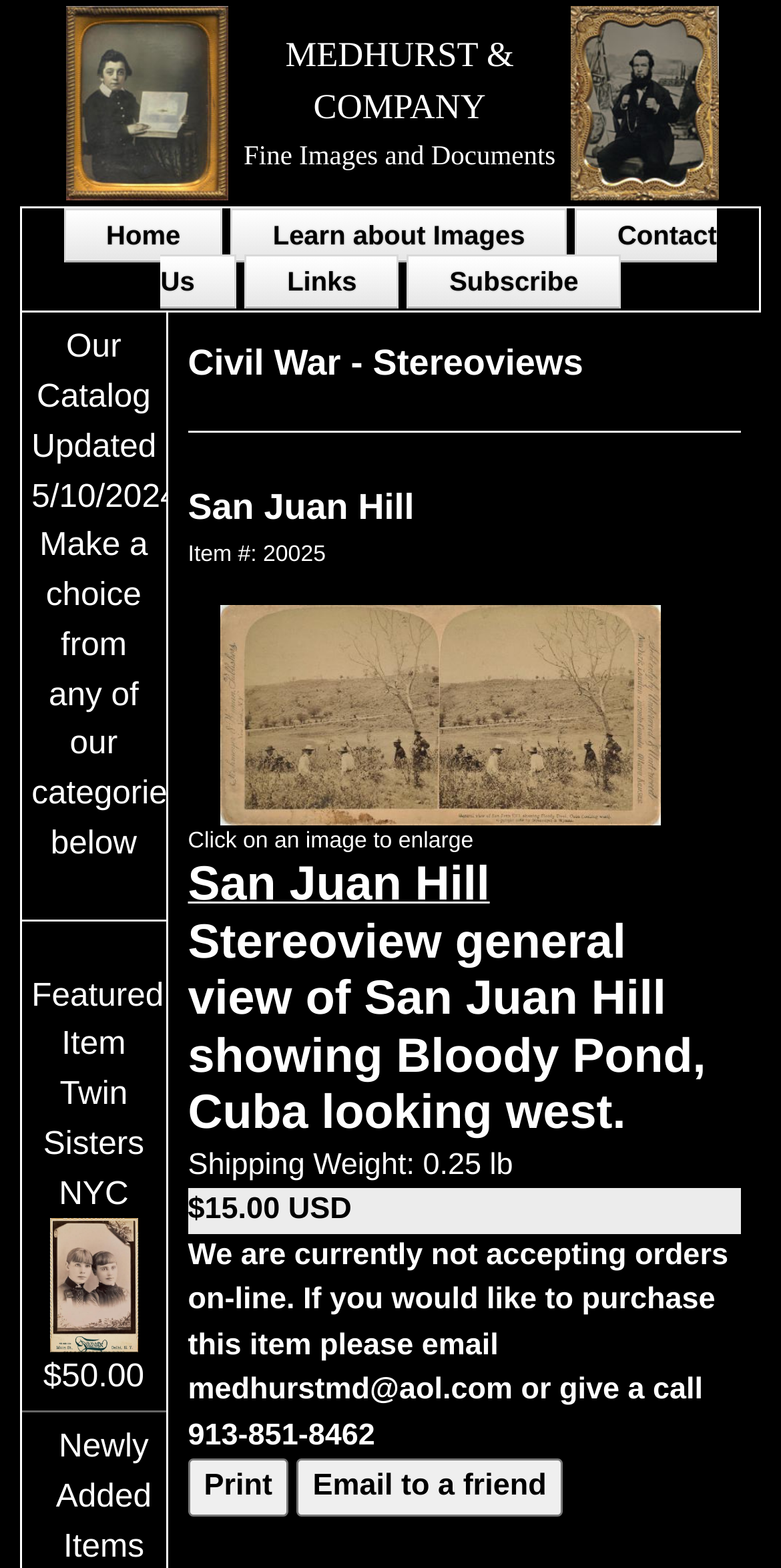Create an elaborate caption for the webpage.

The webpage is about Medhurst & Co, a company that deals with antique photography, autographs, and documents. At the top, there is a header section with three columns. The left column contains an image, the middle column has the company name "MEDHURST & COMPANY Fine Images and Documents" with two links, and the right column has another image. 

Below the header, there is a navigation menu with five links: "Home", "Learn about Images", "Contact Us", "Links", and "Subscribe". 

The main content area is divided into sections. The first section has a title "Our Catalog" and displays the last updated date as "5/10/2024". It then prompts the user to make a choice from any of the categories below. 

Below this section, there is a horizontal separator line. The next section features a "Featured Item" with an image, a title "Twin Sisters NYC", and a price tag of "$50.00". 

Further down, there are links to categories such as "Civil War" and "Stereoviews", separated by a horizontal line. 

The main content area then focuses on a specific item, "San Juan Hill", with an image, a description, and details such as the item number, shipping weight, and price. There are also buttons to "Print" and "Email to a friend". Additionally, there is a note stating that online orders are not currently accepted and provides an email address and phone number to contact for purchasing the item.